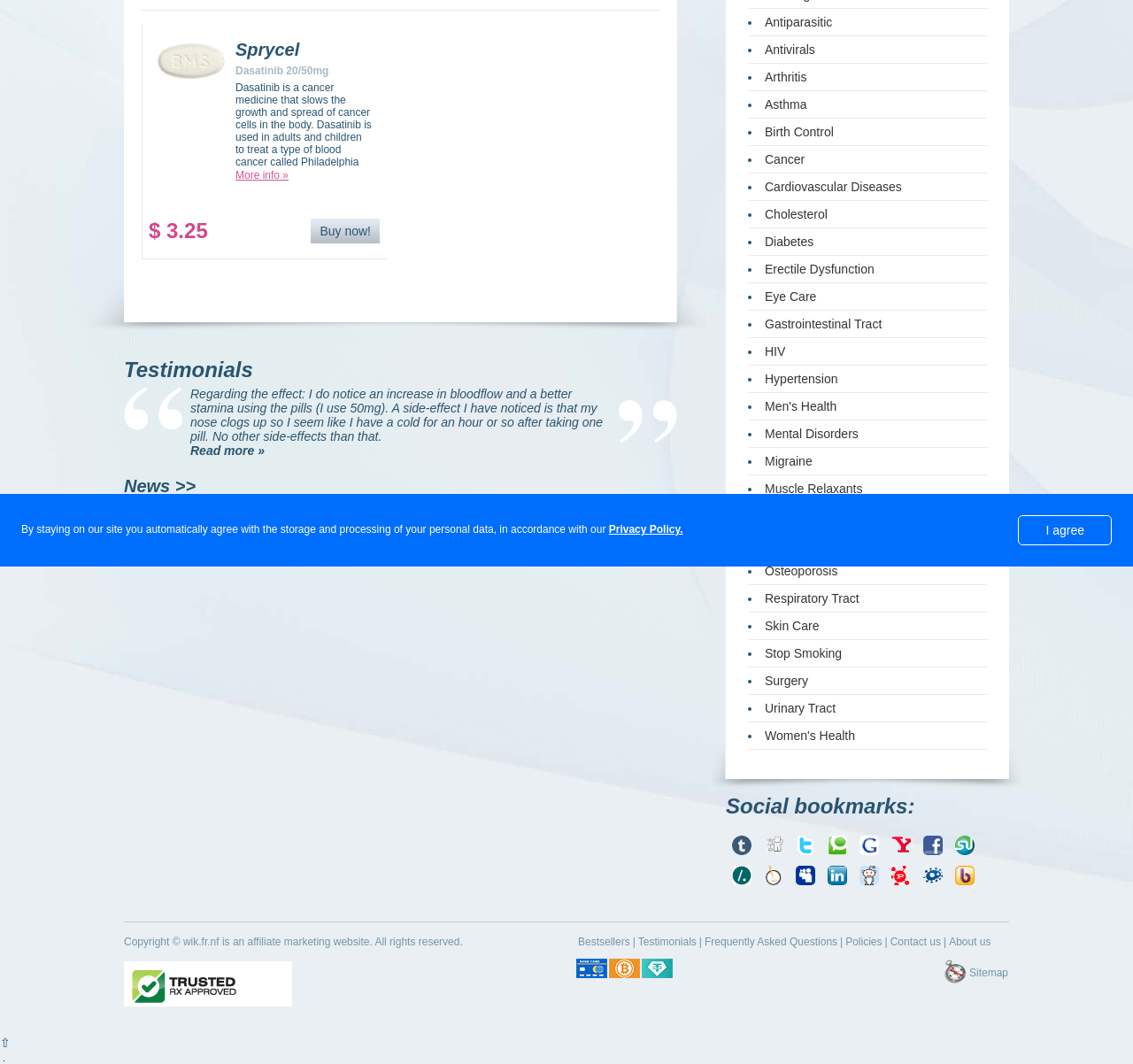Given the element description alt="technorati" title="technorati", identify the bounding box coordinates for the UI element on the webpage screenshot. The format should be (top-left x, top-left y, bottom-right x, bottom-right y), with values between 0 and 1.

[0.73, 0.785, 0.748, 0.805]